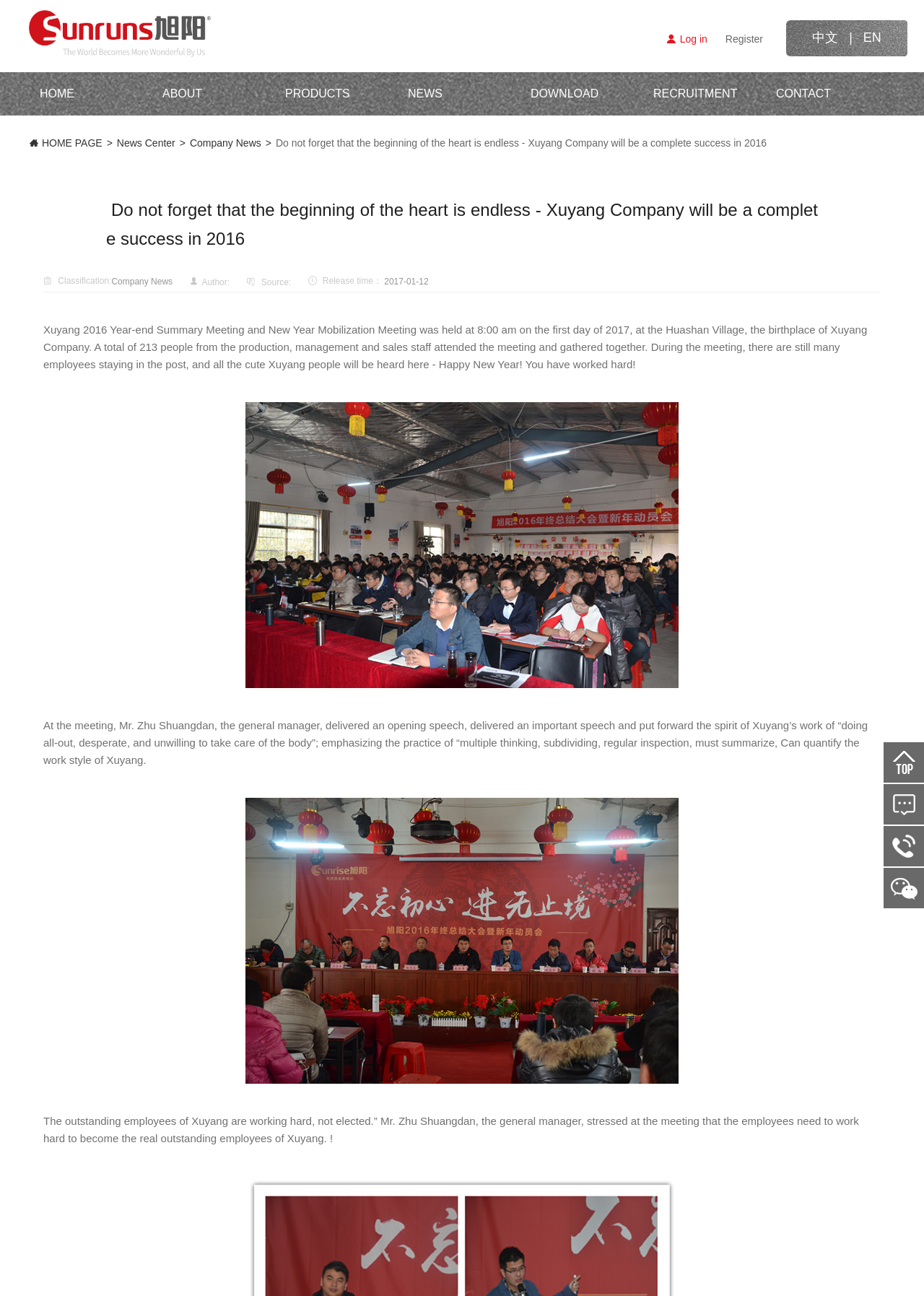Using the provided description: "Company News", find the bounding box coordinates of the corresponding UI element. The output should be four float numbers between 0 and 1, in the format [left, top, right, bottom].

[0.205, 0.106, 0.283, 0.115]